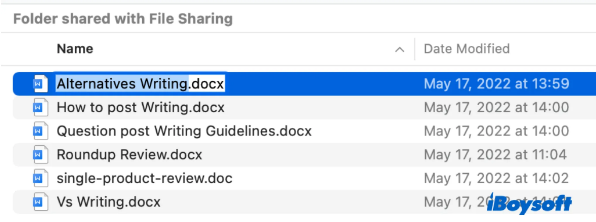When was the highlighted file last modified?
Answer the question in as much detail as possible.

The last modified date for the highlighted file 'Alternatives Writing.docx' is May 17, 2022, at 13:59, as shown in the file organization interface.